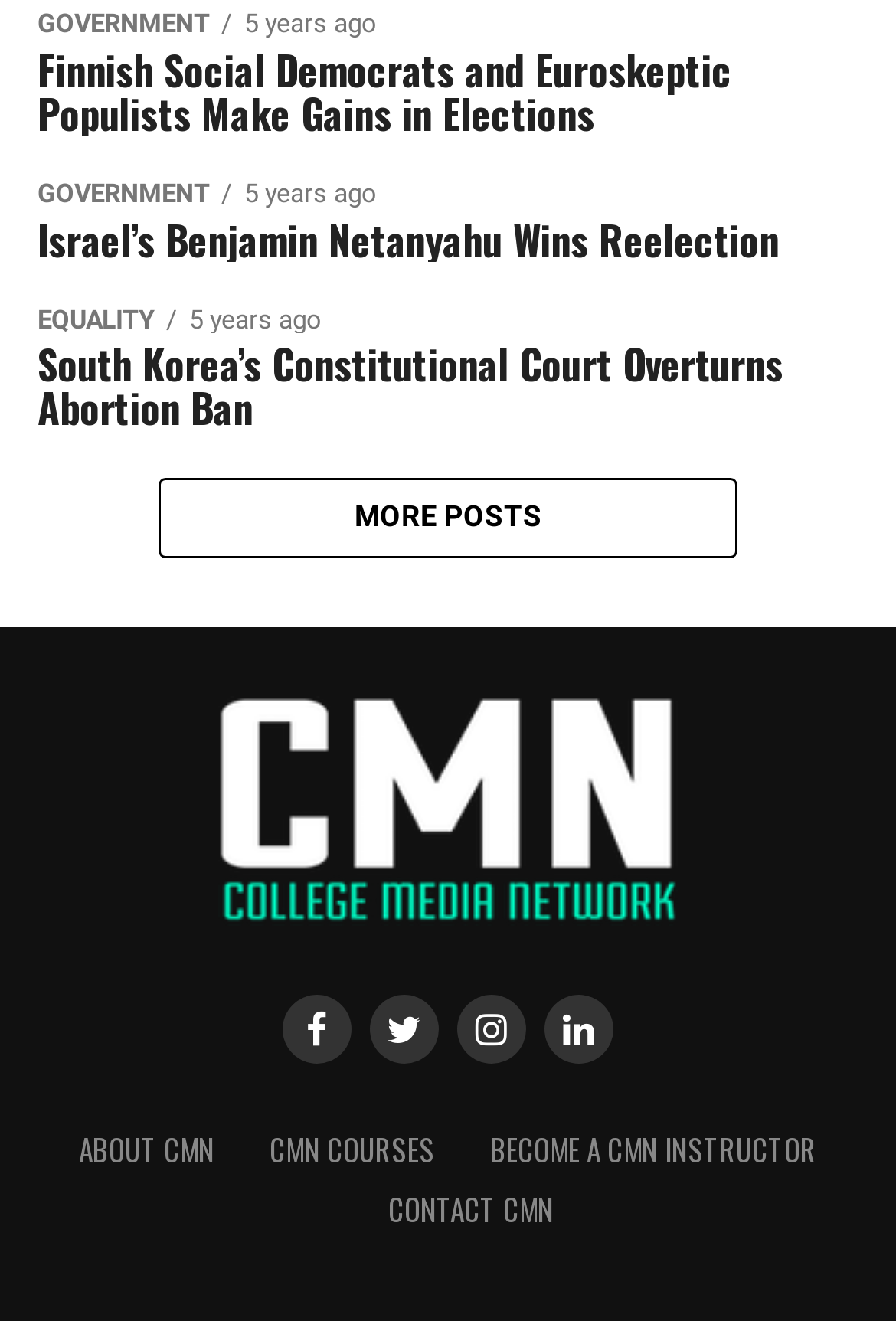How many navigation links are there at the bottom?
Your answer should be a single word or phrase derived from the screenshot.

4